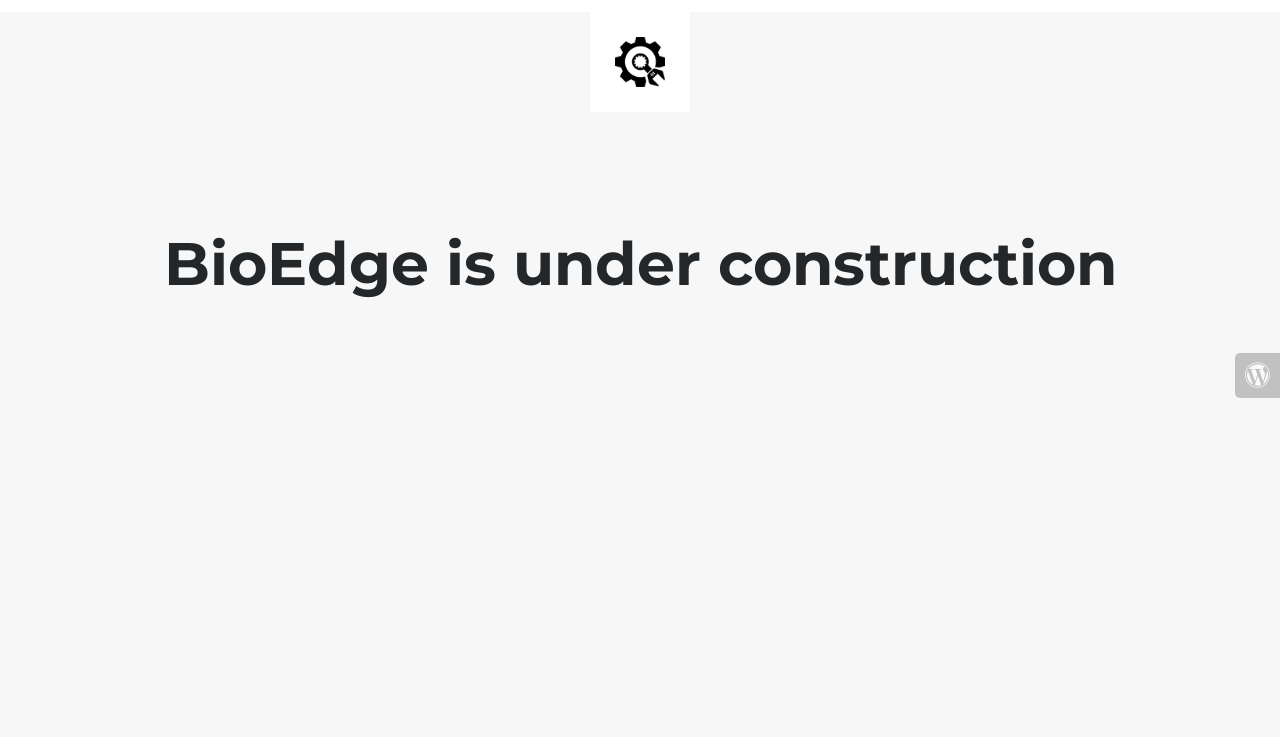Can you determine the main header of this webpage?

BioEdge is under construction